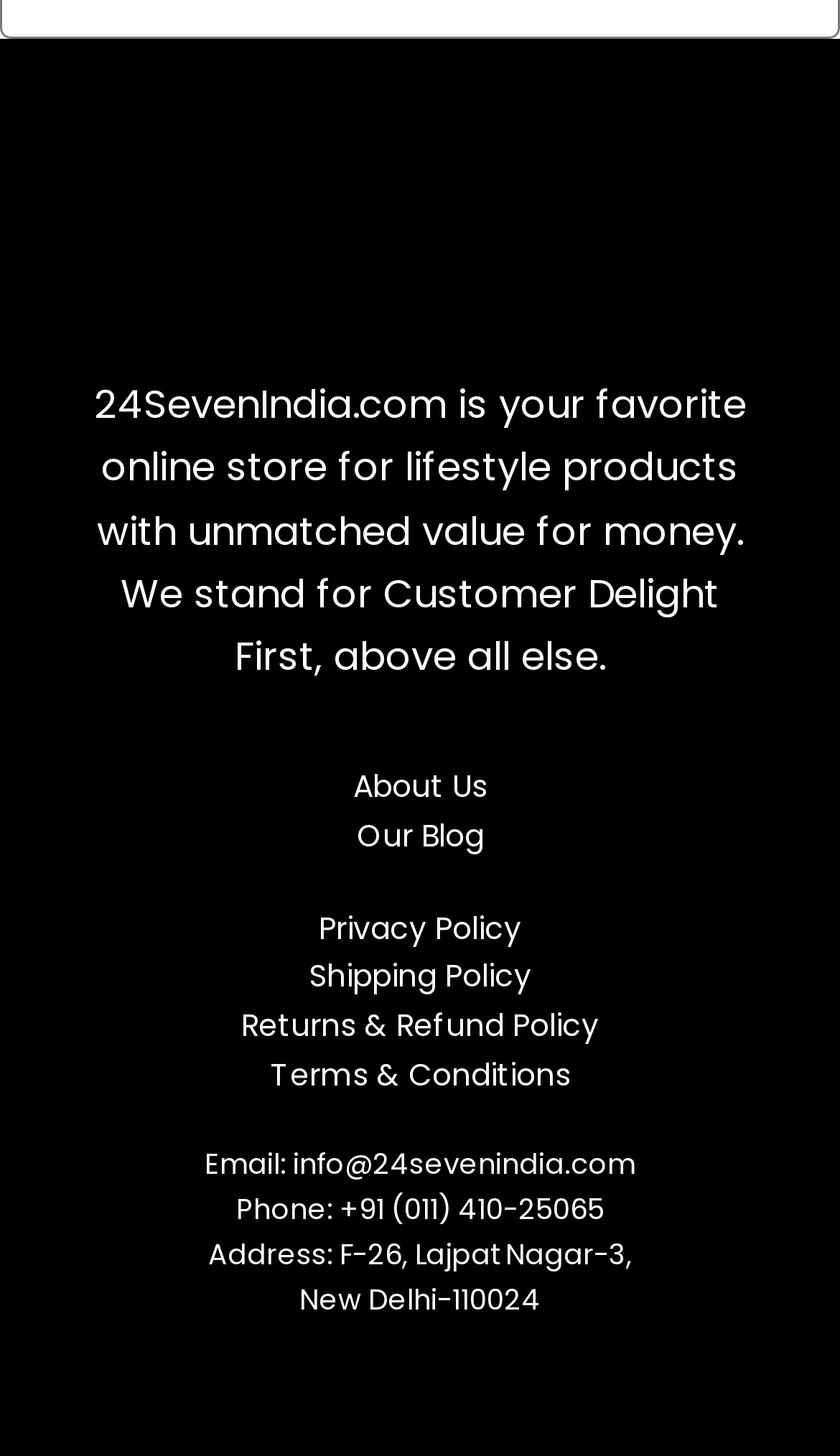Please determine the bounding box coordinates of the element to click on in order to accomplish the following task: "read the privacy policy". Ensure the coordinates are four float numbers ranging from 0 to 1, i.e., [left, top, right, bottom].

[0.128, 0.621, 0.872, 0.654]